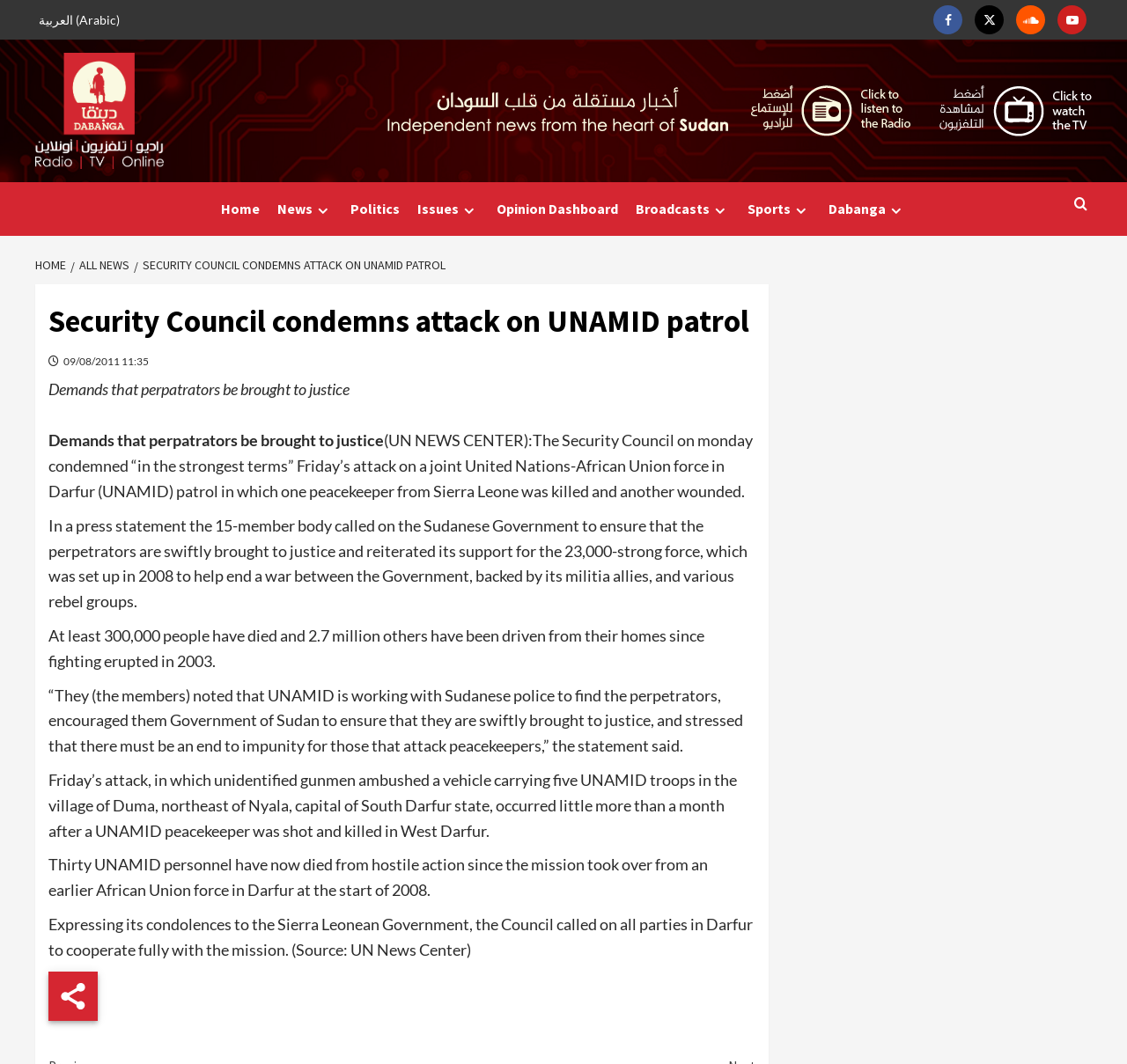Using the information in the image, give a comprehensive answer to the question: 
How many UNAMID personnel have died from hostile action since 2008?

I found the answer by reading the StaticText element that mentions the number of UNAMID personnel who have died from hostile action since the mission took over from an earlier African Union force in Darfur at the start of 2008, which is thirty.